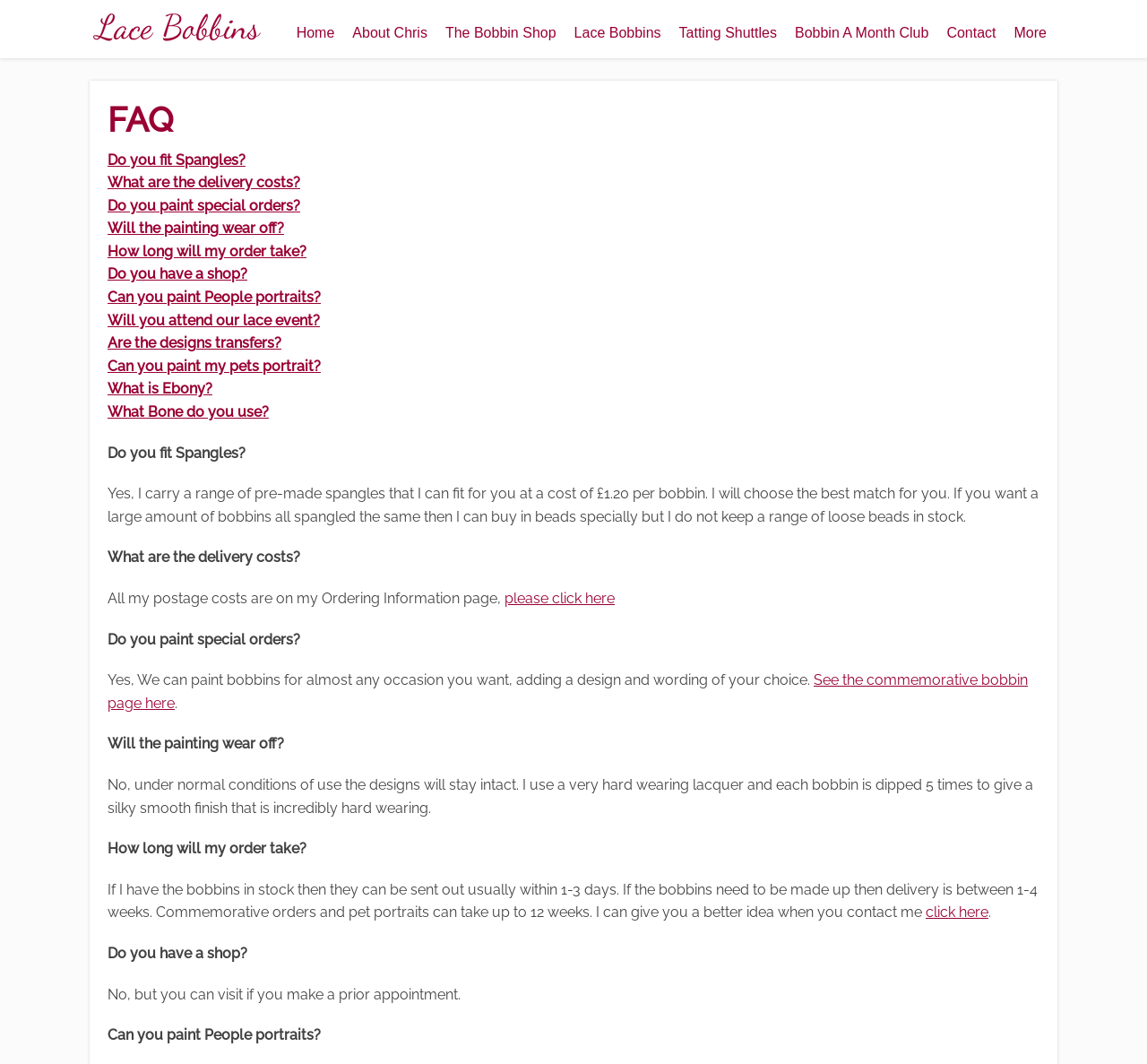Bounding box coordinates are specified in the format (top-left x, top-left y, bottom-right x, bottom-right y). All values are floating point numbers bounded between 0 and 1. Please provide the bounding box coordinate of the region this sentence describes: Lace Bobbins

[0.493, 0.015, 0.584, 0.047]